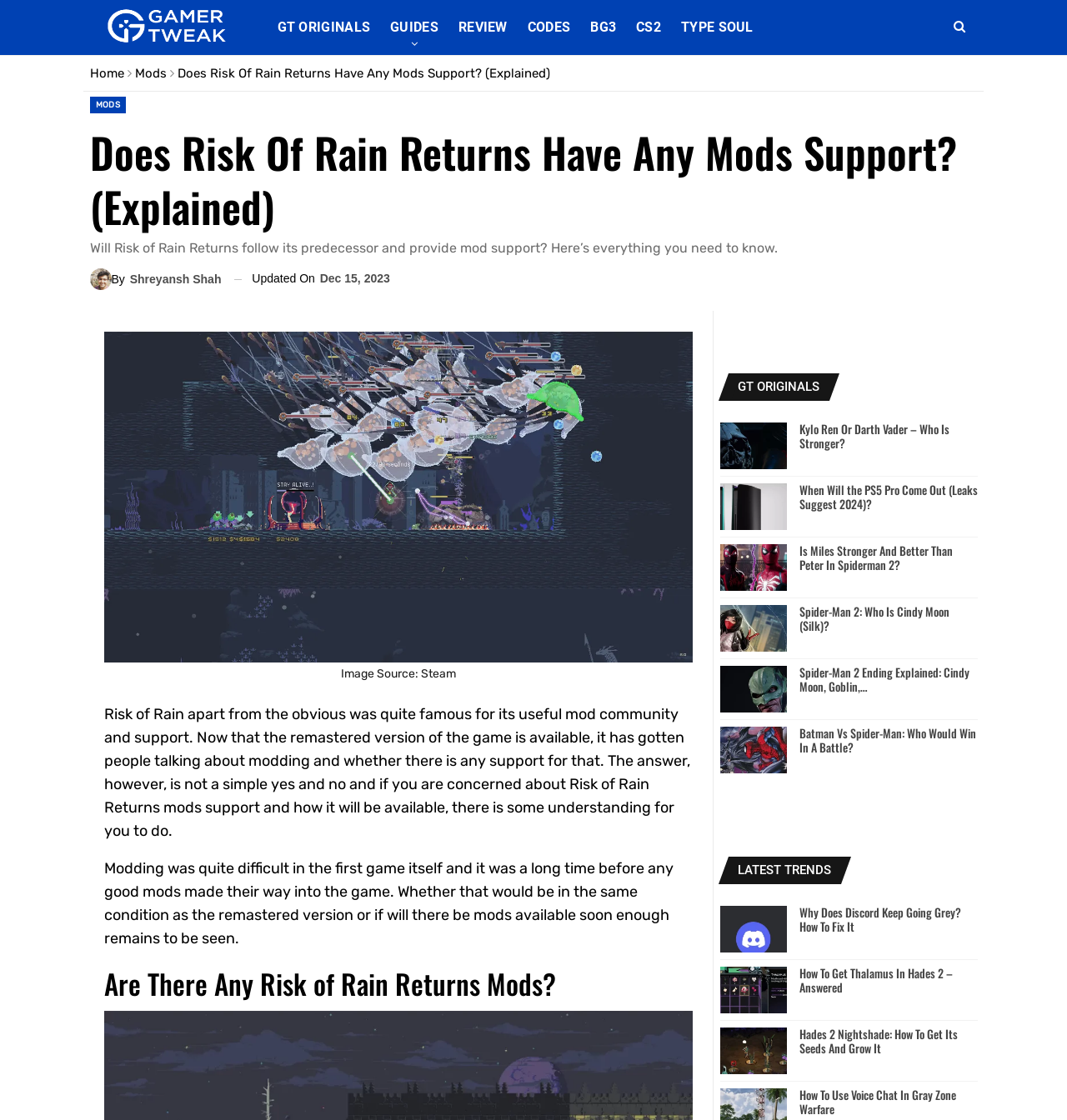Please indicate the bounding box coordinates of the element's region to be clicked to achieve the instruction: "Read the article 'Are There Any Risk Of Rain Returns Mods?'". Provide the coordinates as four float numbers between 0 and 1, i.e., [left, top, right, bottom].

[0.098, 0.63, 0.647, 0.75]